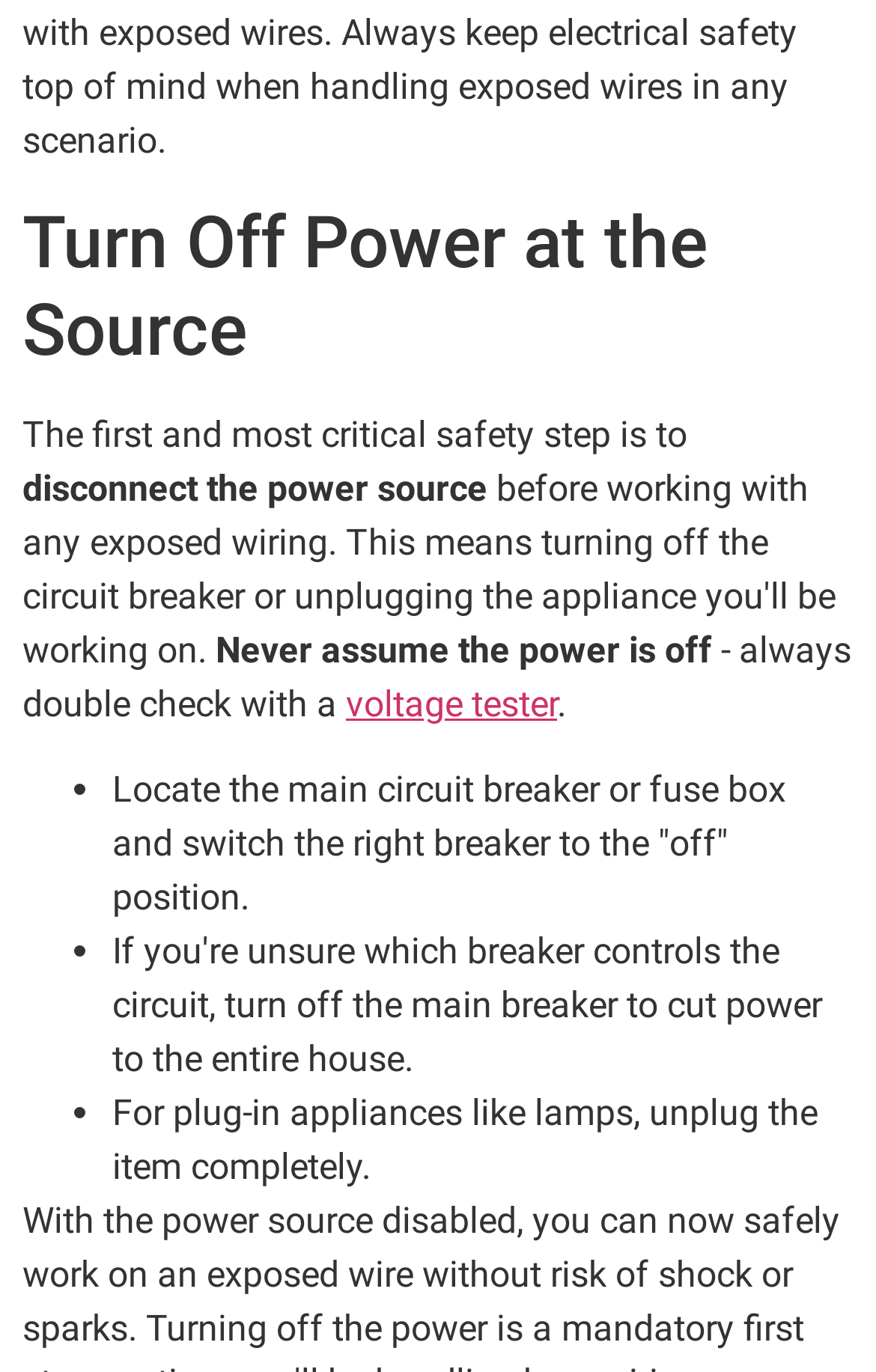How many steps are mentioned to turn off power?
Using the information from the image, give a concise answer in one word or a short phrase.

Three